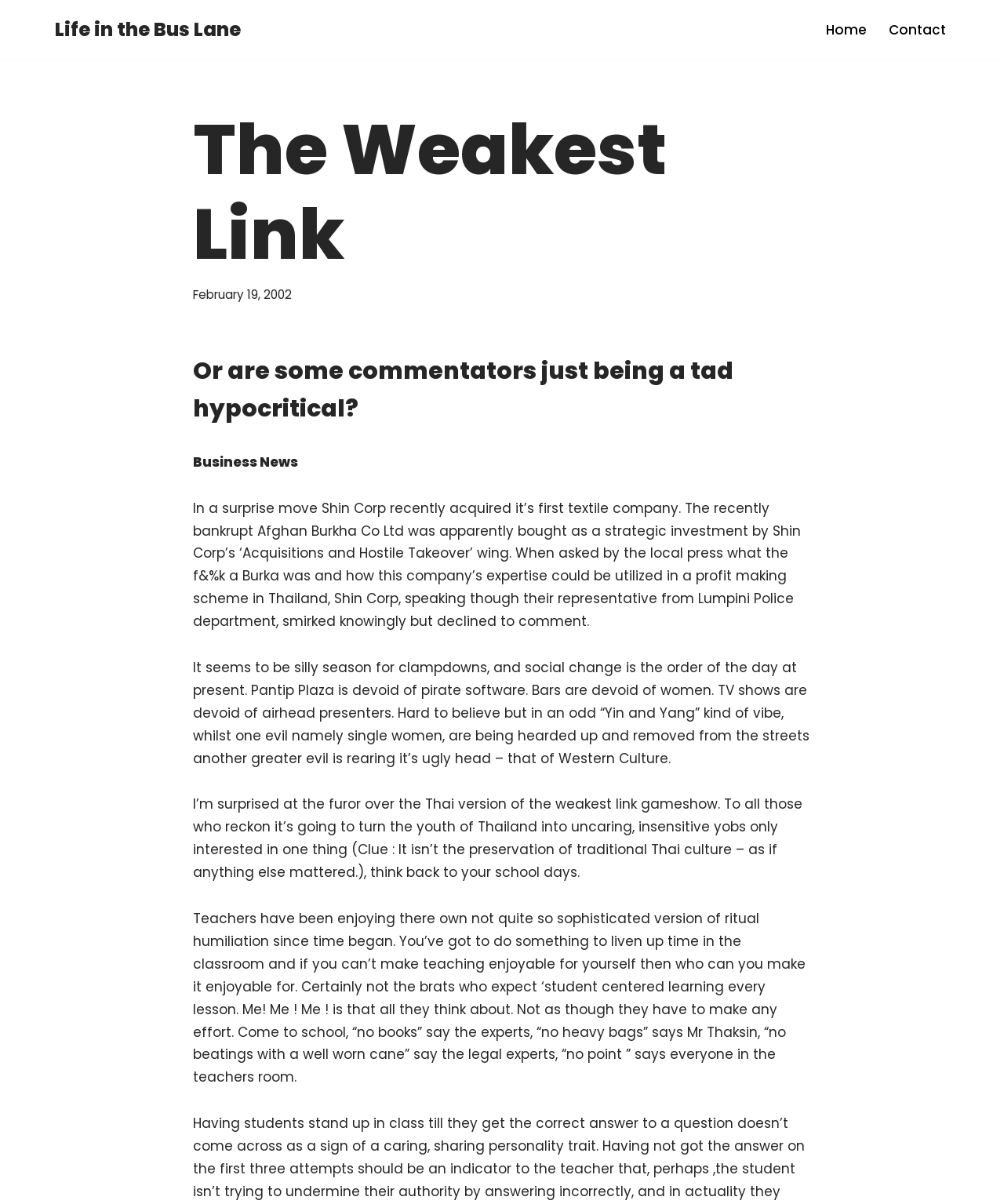Give a one-word or short phrase answer to the question: 
What is the name of the blog?

Life in the Bus Lane